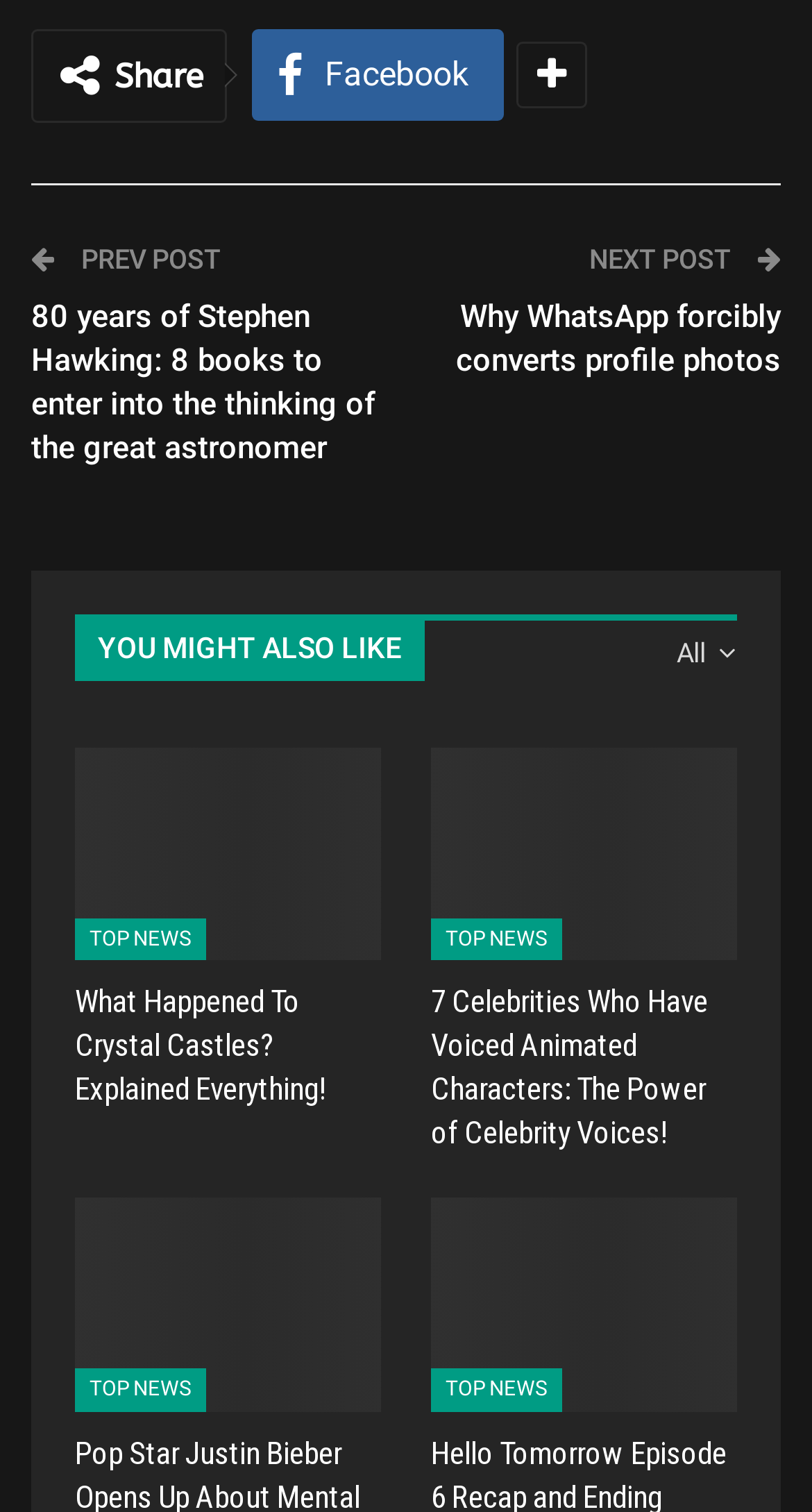From the image, can you give a detailed response to the question below:
How many 'YOU MIGHT ALSO LIKE' links are there?

I looked for link elements with the text 'YOU MIGHT ALSO LIKE' and found only one.